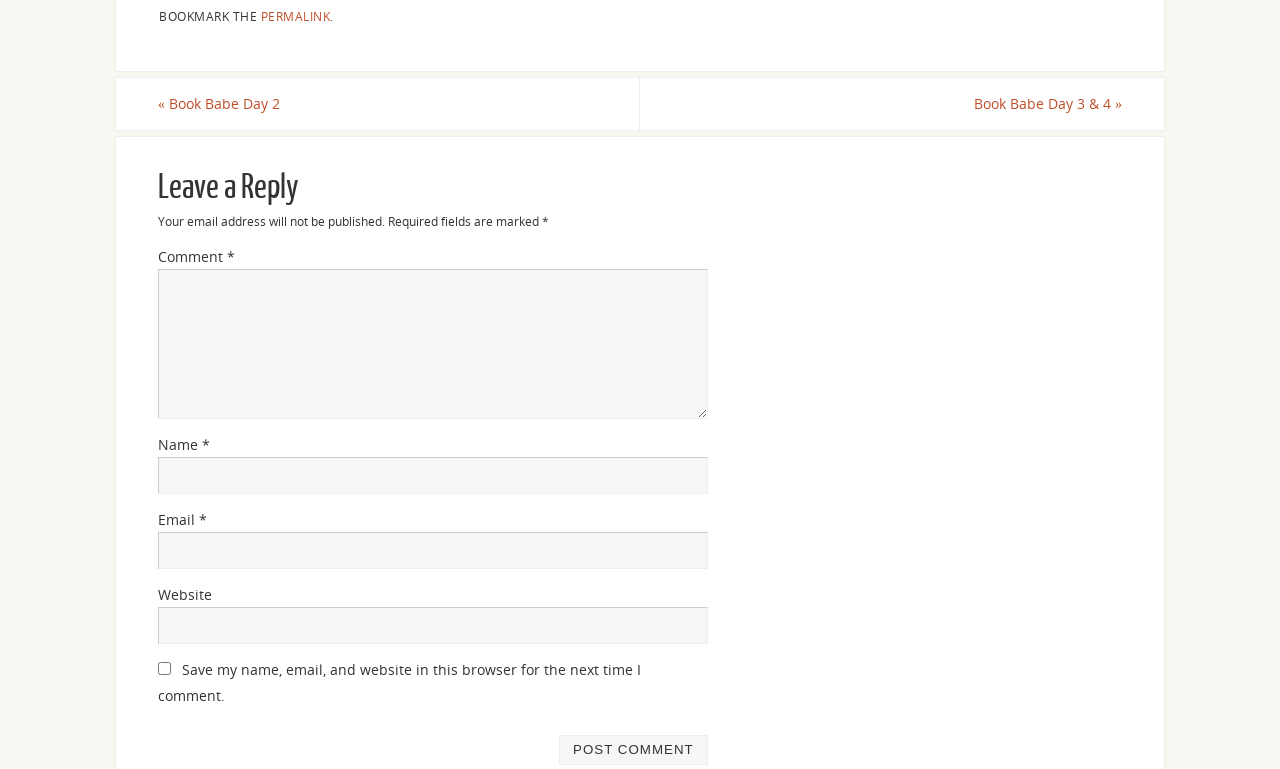Please provide the bounding box coordinates in the format (top-left x, top-left y, bottom-right x, bottom-right y). Remember, all values are floating point numbers between 0 and 1. What is the bounding box coordinate of the region described as: parent_node: Website name="url"

[0.123, 0.789, 0.553, 0.837]